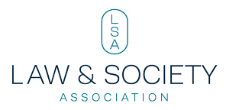Generate a detailed narrative of the image.

The image features the logo of the Law and Society Association (LSA), presented in a modern and professional design. The logo prominently displays "LAW & SOCIETY" in bold, clear font, with "ASSOCIATION" beneath it in a slightly smaller size. Above the text, there is a stylized icon that includes the letters "LSA" within a rounded rectangle, giving a distinctive and recognizable visual identity to the organization. This logo represents the association's commitment to exploring the interplay between law, society, and various social contexts, reflecting their focus on interdisciplinary research and engagement in legal issues.